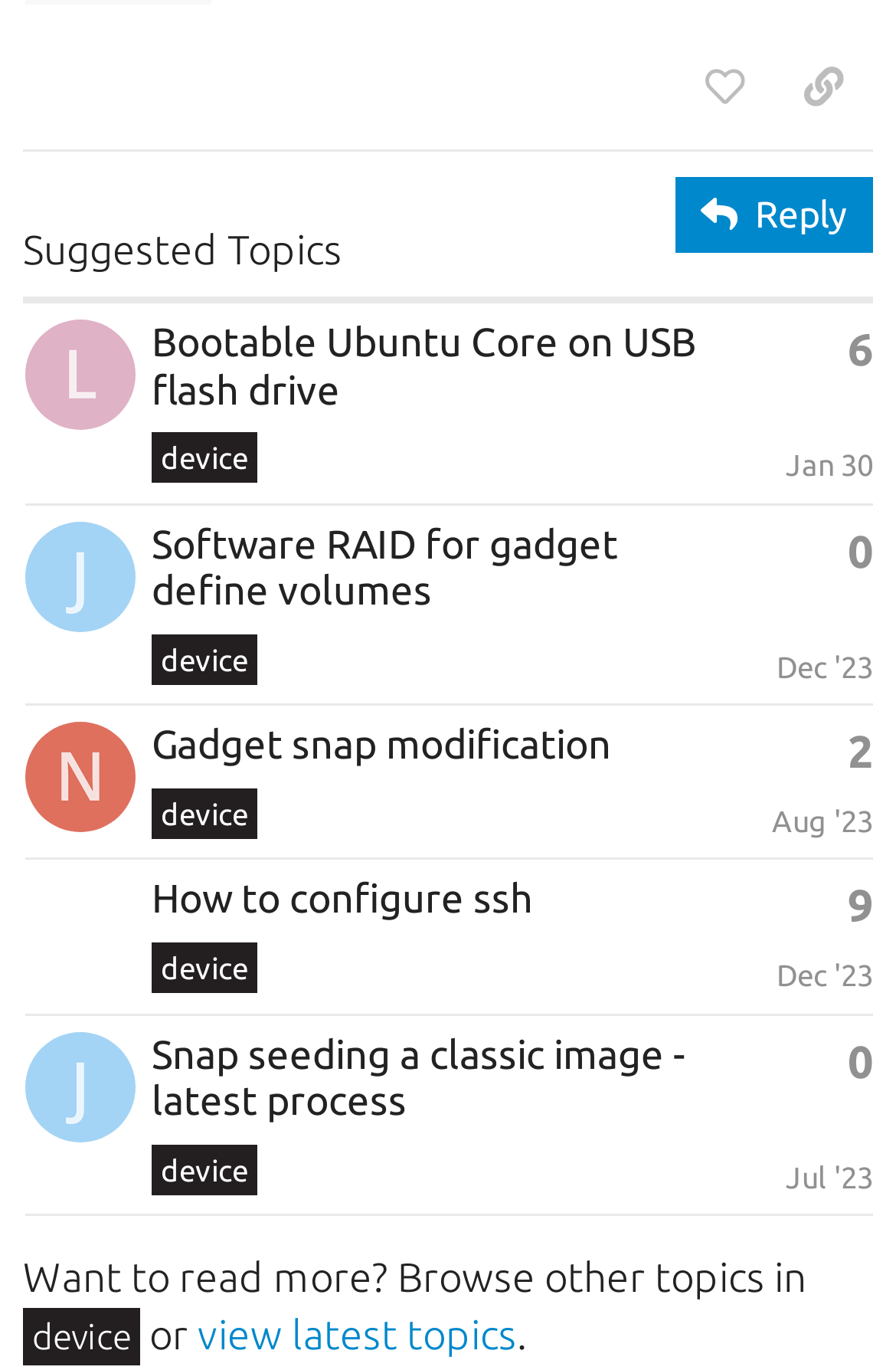Find the bounding box coordinates of the UI element according to this description: "How to configure ssh".

[0.169, 0.605, 0.595, 0.637]